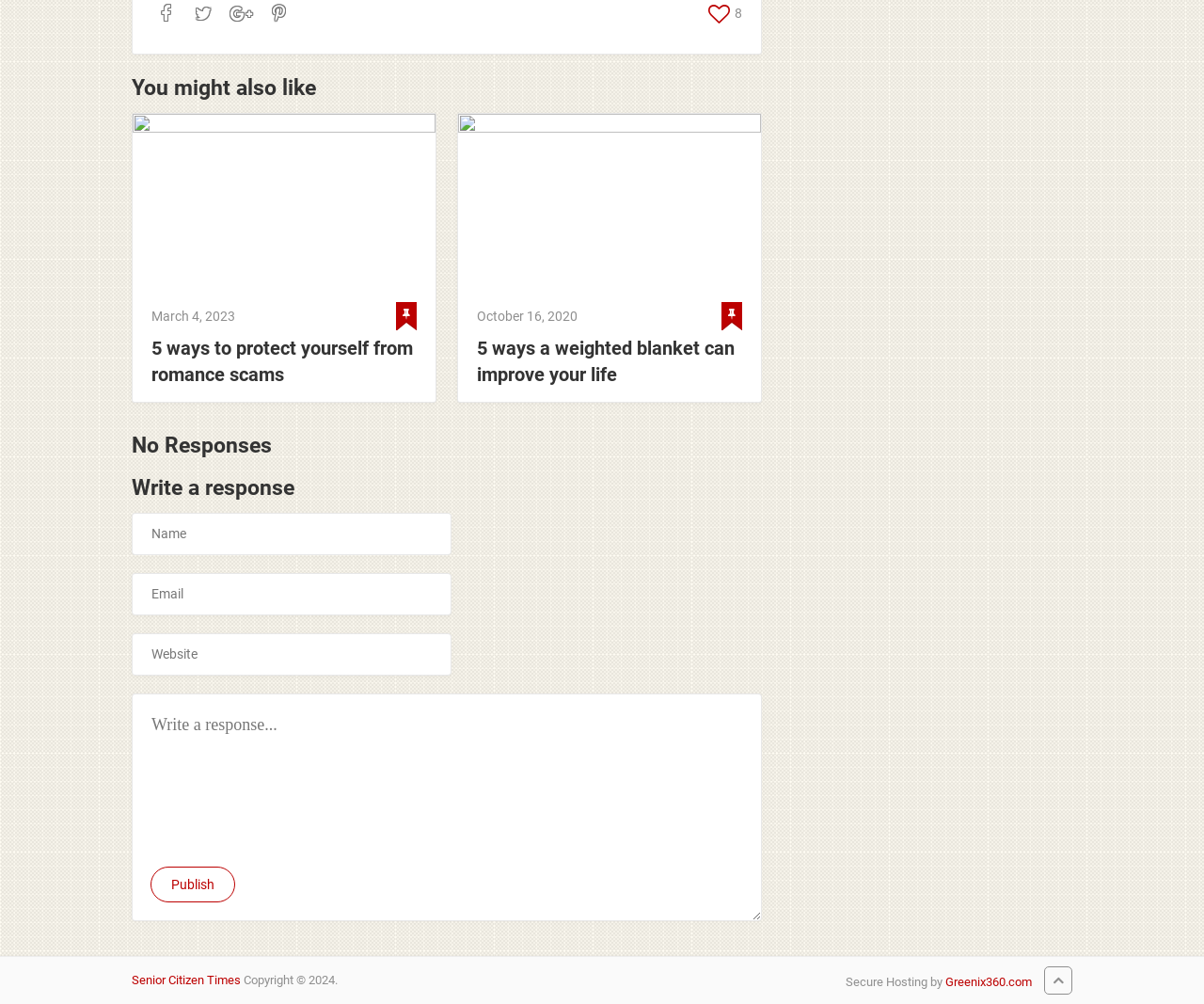Give a concise answer using one word or a phrase to the following question:
What is the date of the second article?

October 16, 2020